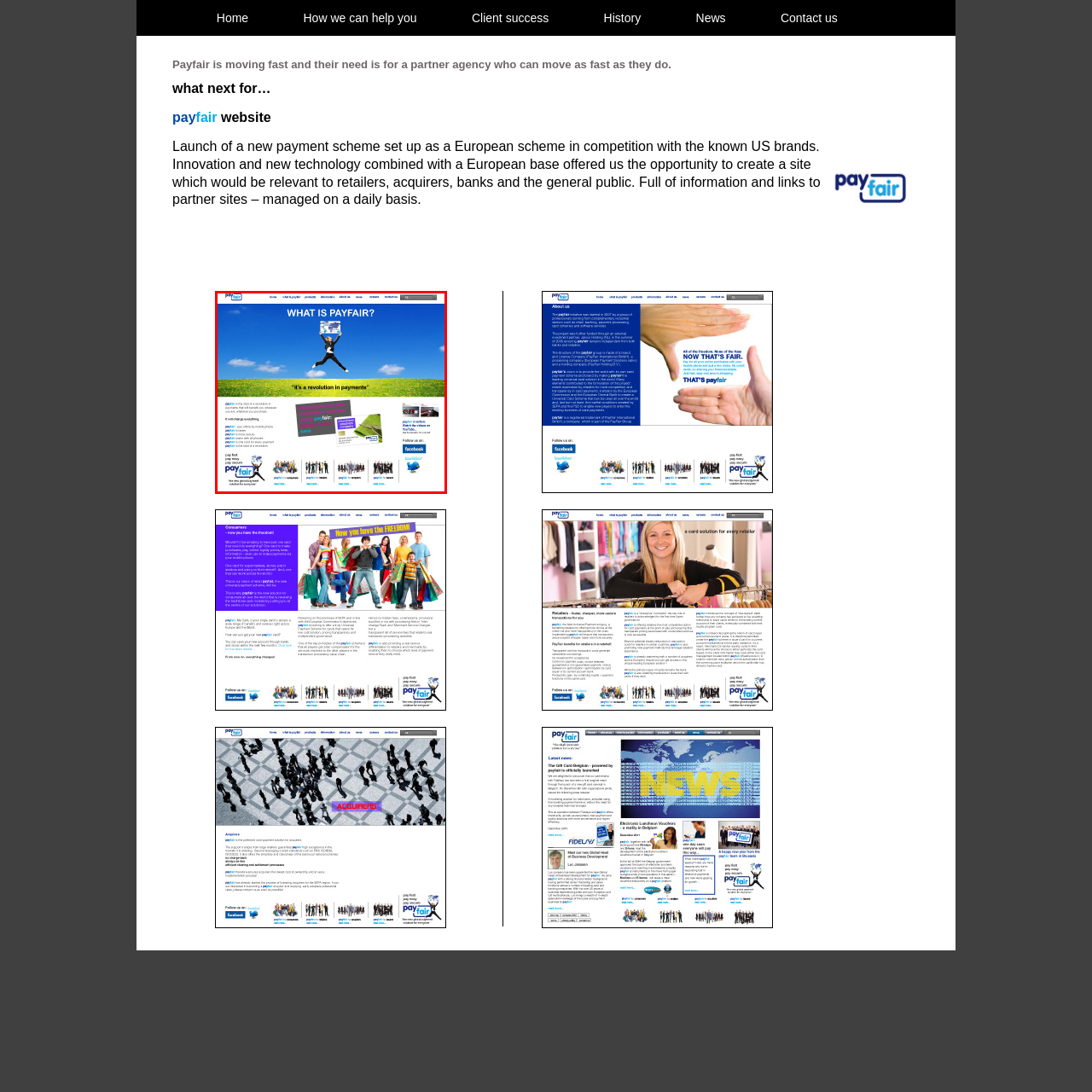Pay attention to the image highlighted by the red border, What is the theme emphasized by the image? Please give a one-word or short phrase answer.

Innovation and optimism